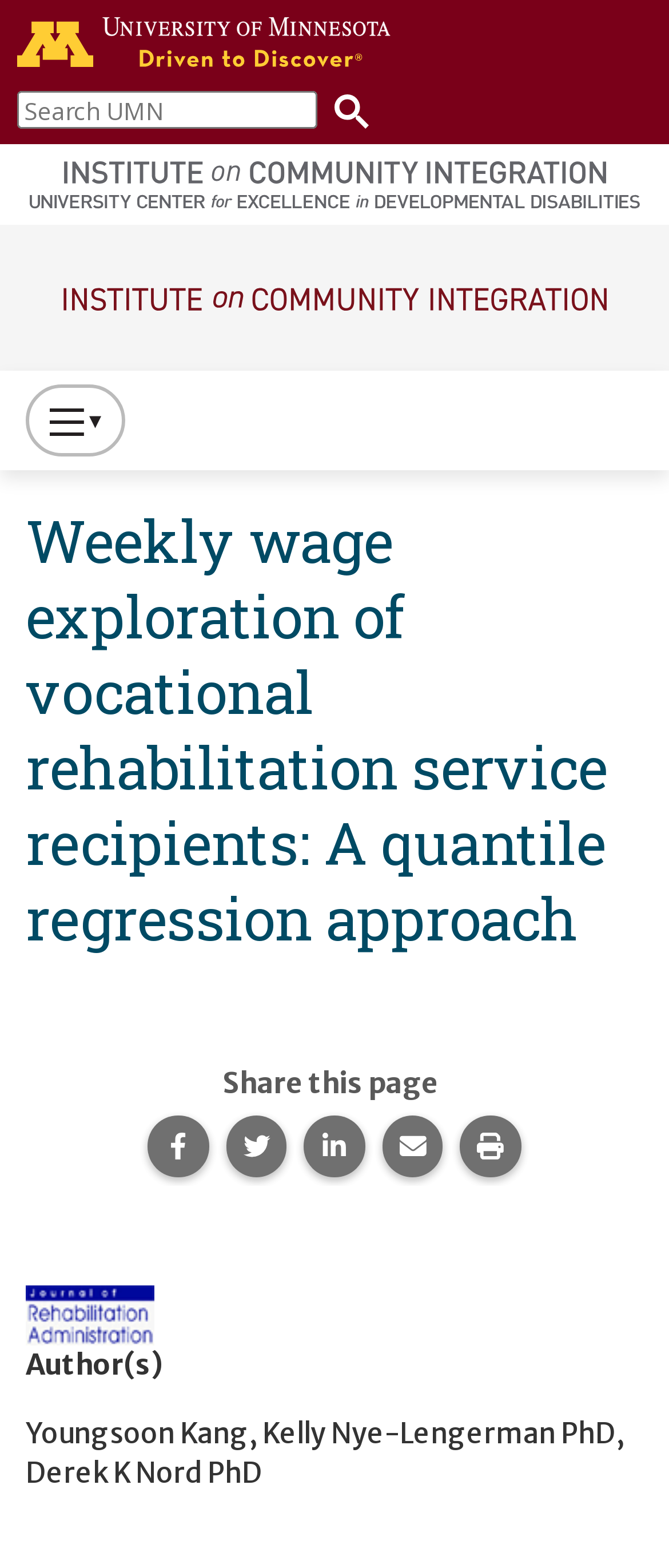Identify the coordinates of the bounding box for the element that must be clicked to accomplish the instruction: "Claim your product".

None